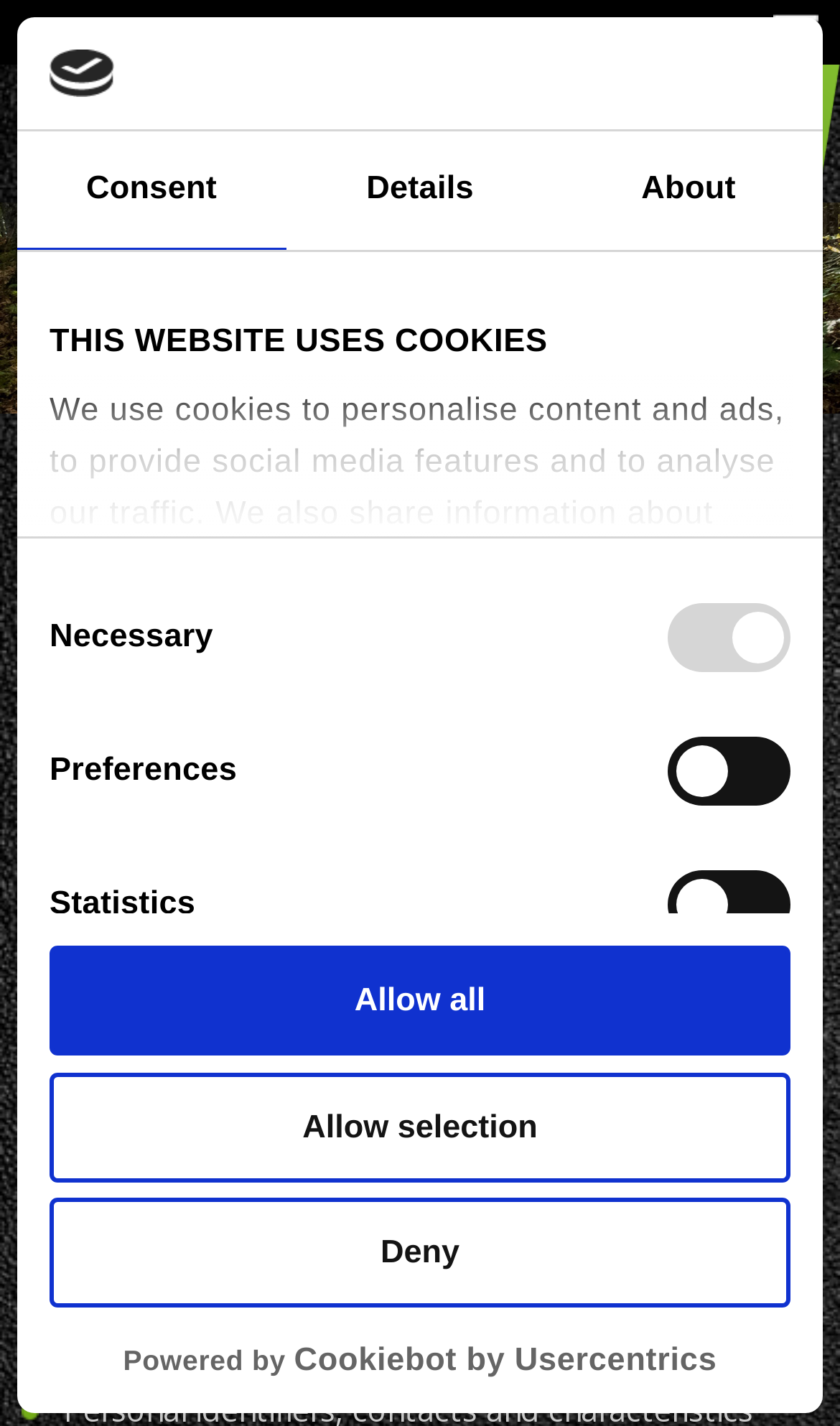What is the purpose of the cookies on this website?
Using the image, provide a concise answer in one word or a short phrase.

Personalise content and ads